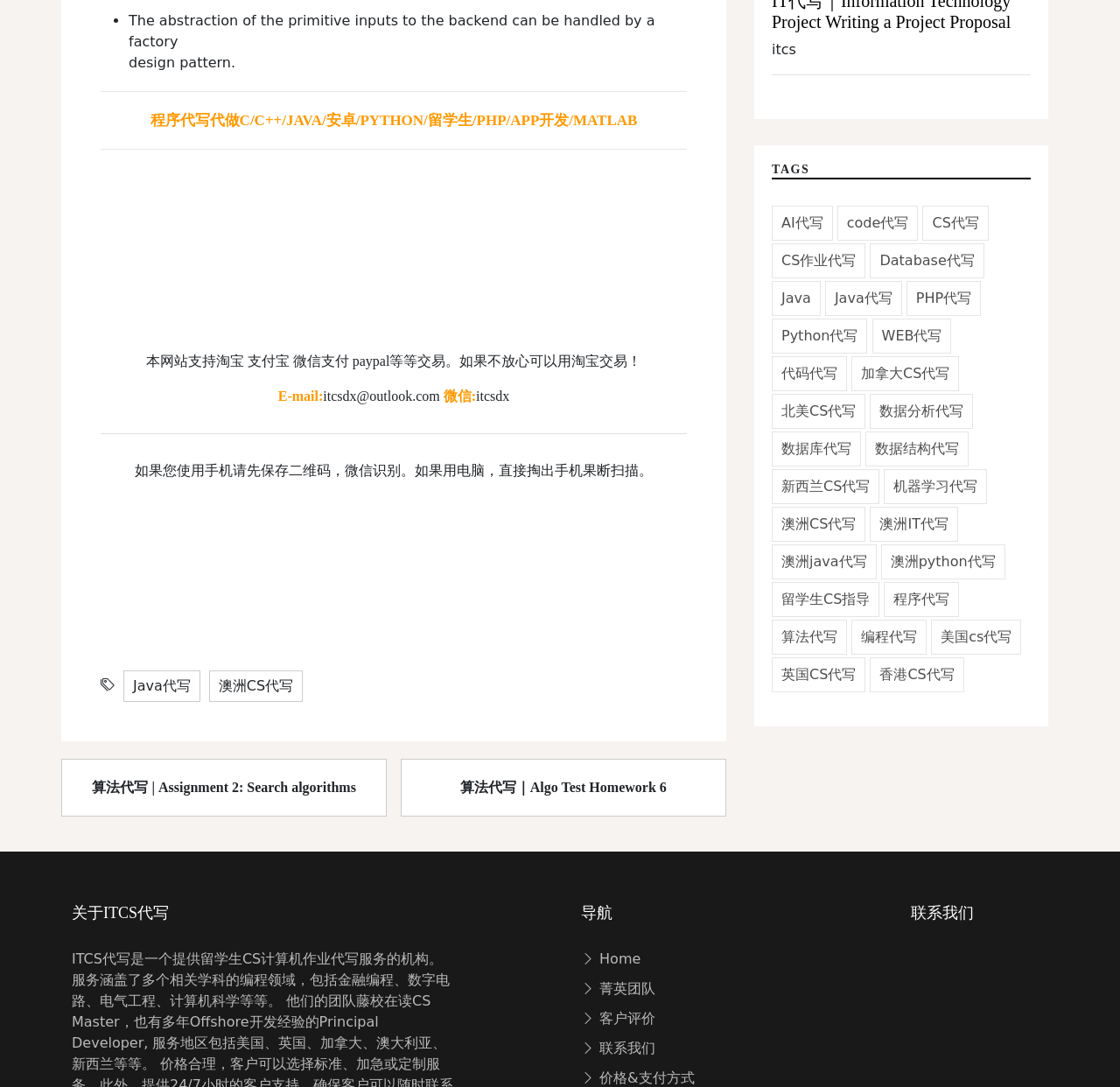Locate the bounding box coordinates of the clickable region to complete the following instruction: "Click the '联系我们' link."

[0.746, 0.831, 0.936, 0.857]